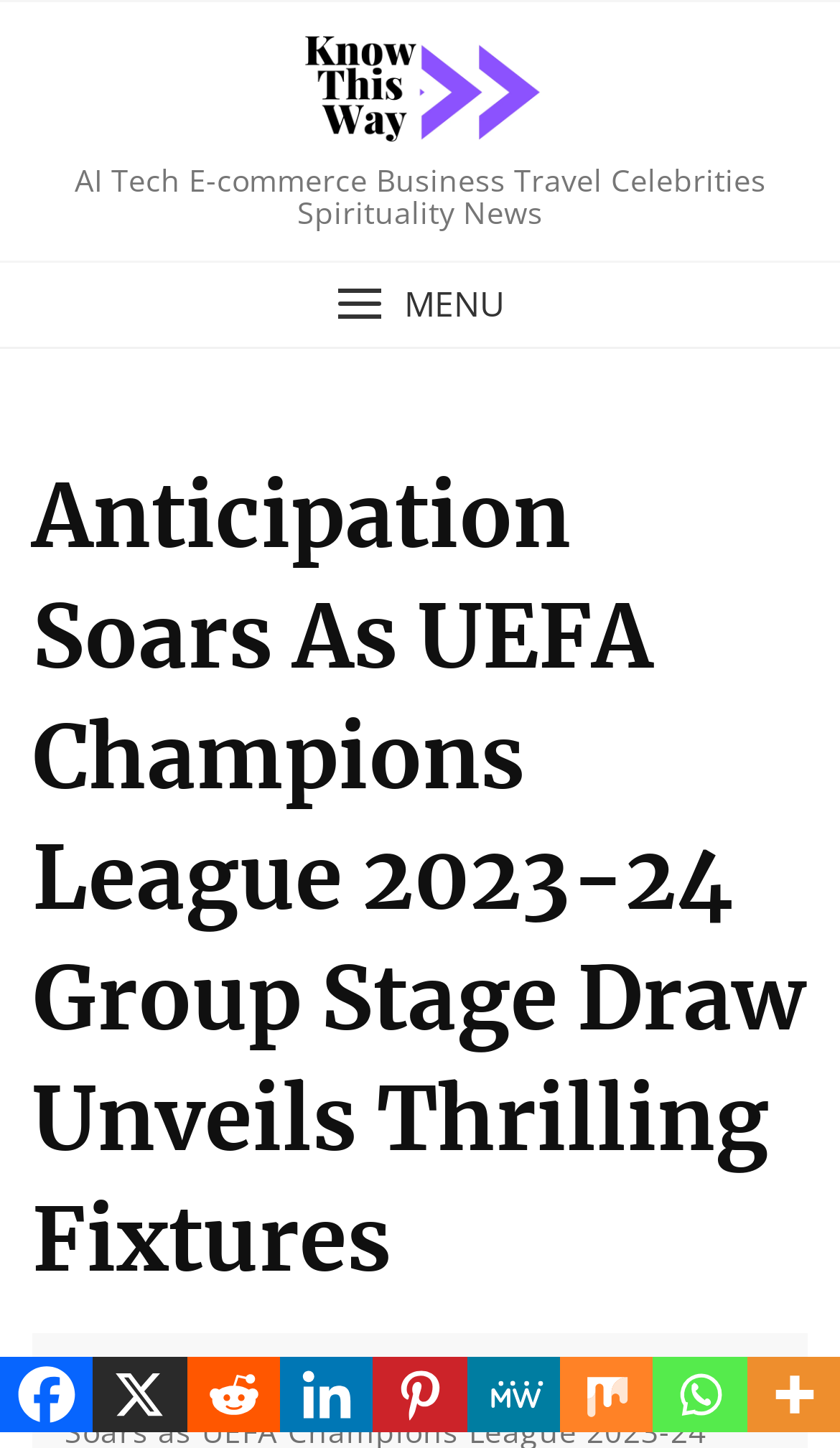Consider the image and give a detailed and elaborate answer to the question: 
What is the name of the website?

The webpage has multiple links with the text 'Know This Way', indicating that it is the name of the website.